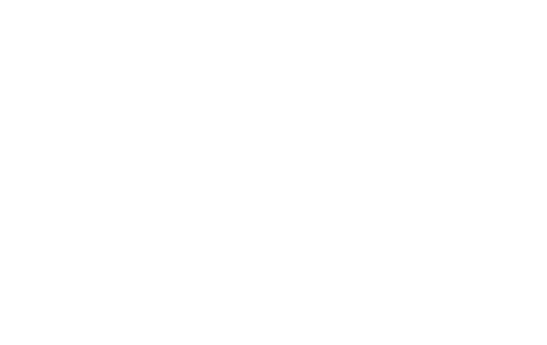What category is the painting under?
Can you provide a detailed and comprehensive answer to the question?

The painting is categorized under three categories, namely 'Animals', 'Antique Prints', and 'Dogs', as mentioned in the caption. This categorization helps in identifying the theme and subject of the artwork.